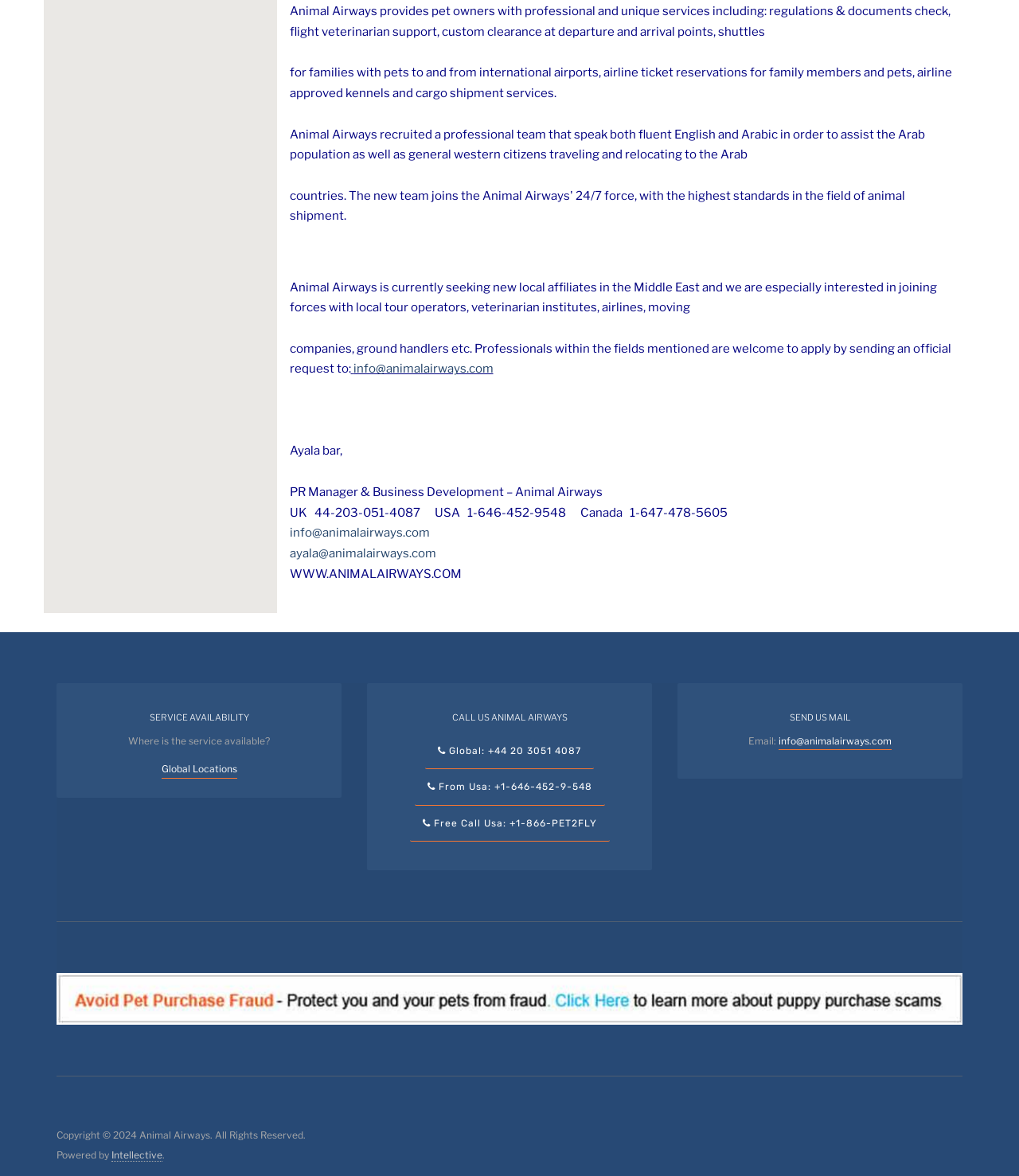Locate the bounding box coordinates of the segment that needs to be clicked to meet this instruction: "Contact us via email".

[0.346, 0.308, 0.484, 0.32]